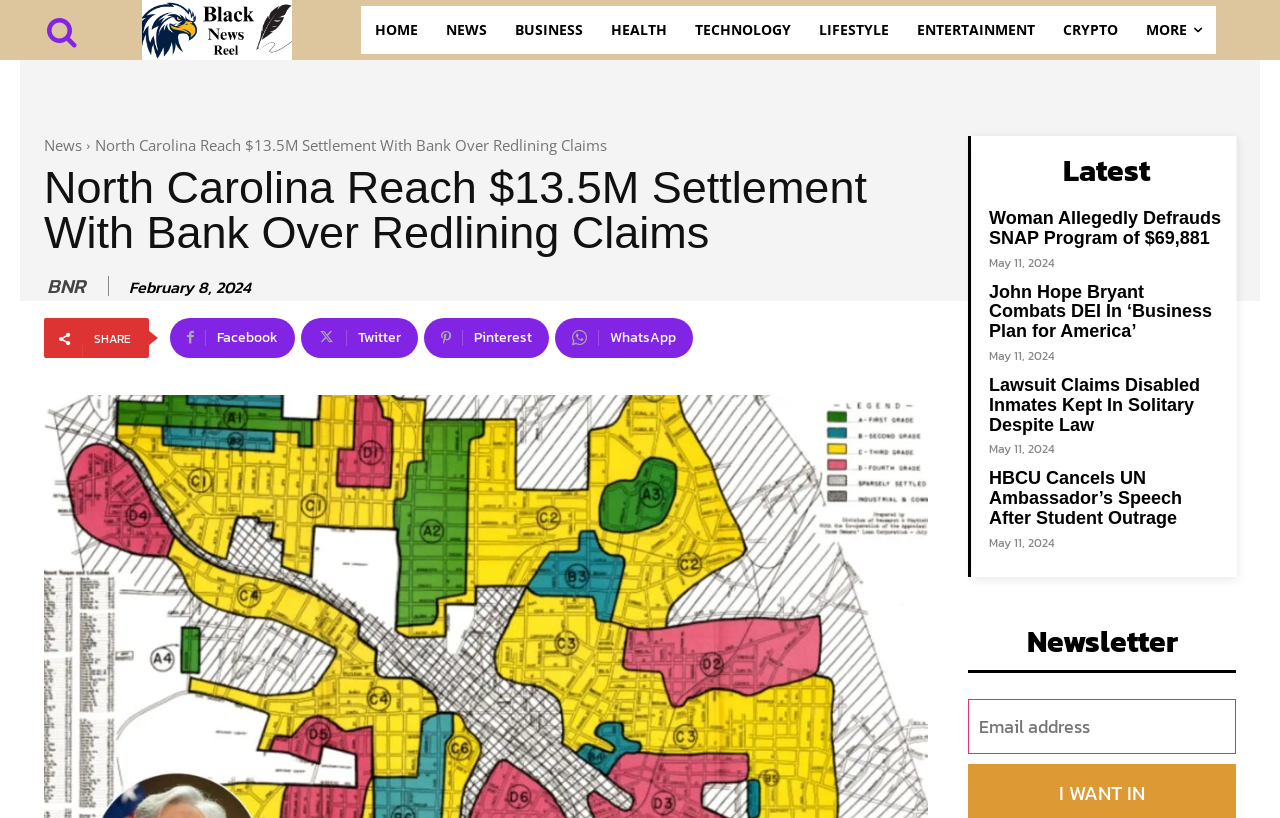What is the purpose of the textbox at the bottom?
Can you provide an in-depth and detailed response to the question?

I looked at the textbox at the bottom of the page, which is labeled 'email' and has a required attribute. It is likely used for newsletter subscription.